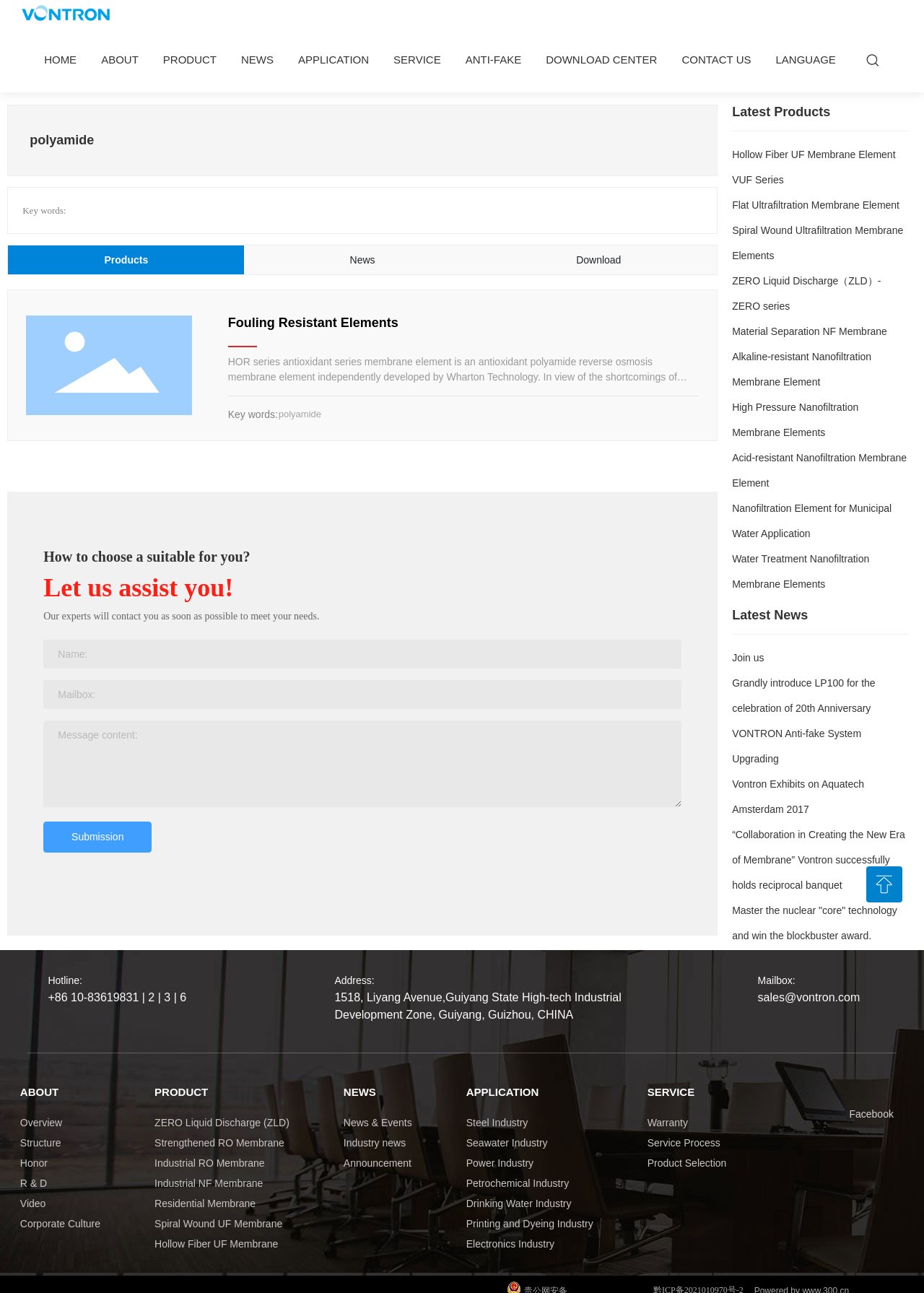Pinpoint the bounding box coordinates of the clickable element needed to complete the instruction: "Fill in the Name field". The coordinates should be provided as four float numbers between 0 and 1: [left, top, right, bottom].

[0.047, 0.495, 0.737, 0.517]